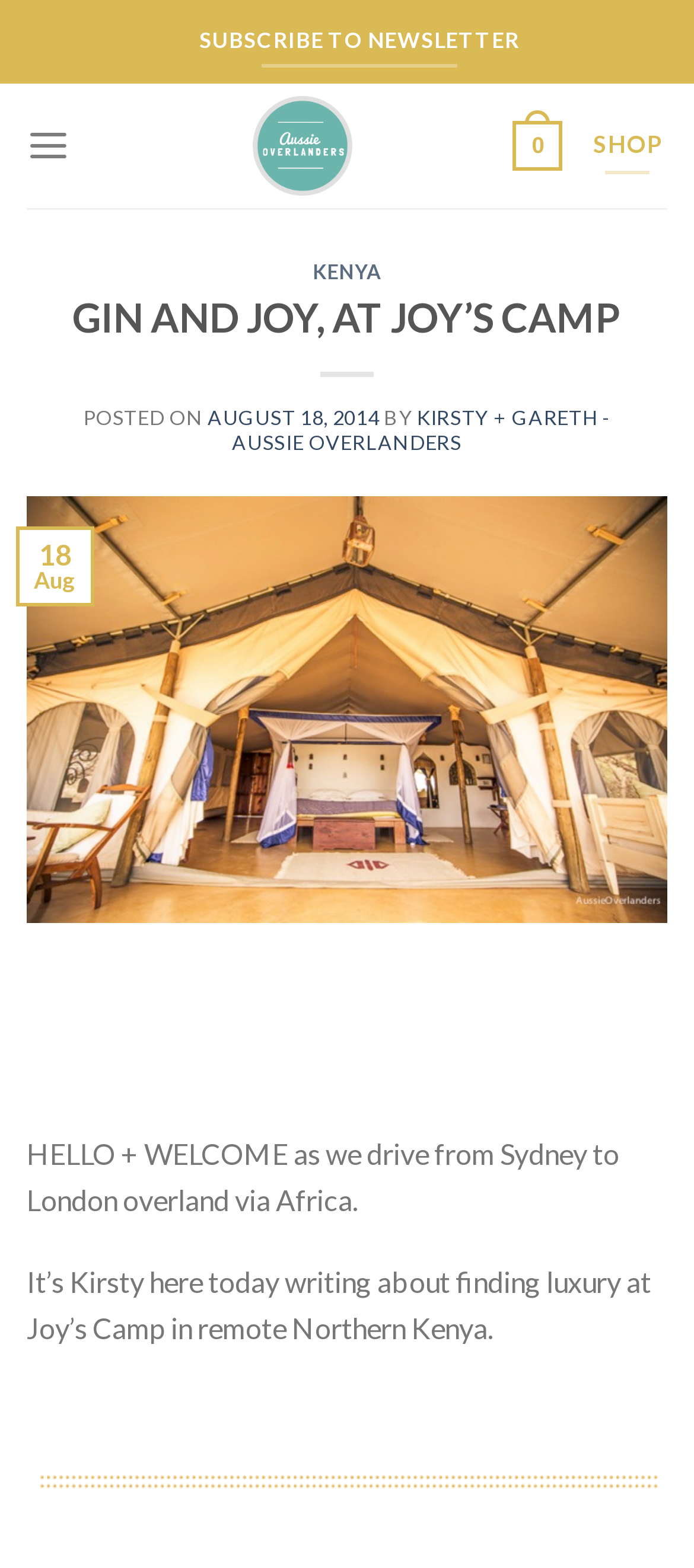Please locate the bounding box coordinates of the element that should be clicked to achieve the given instruction: "Open menu".

[0.038, 0.065, 0.101, 0.121]